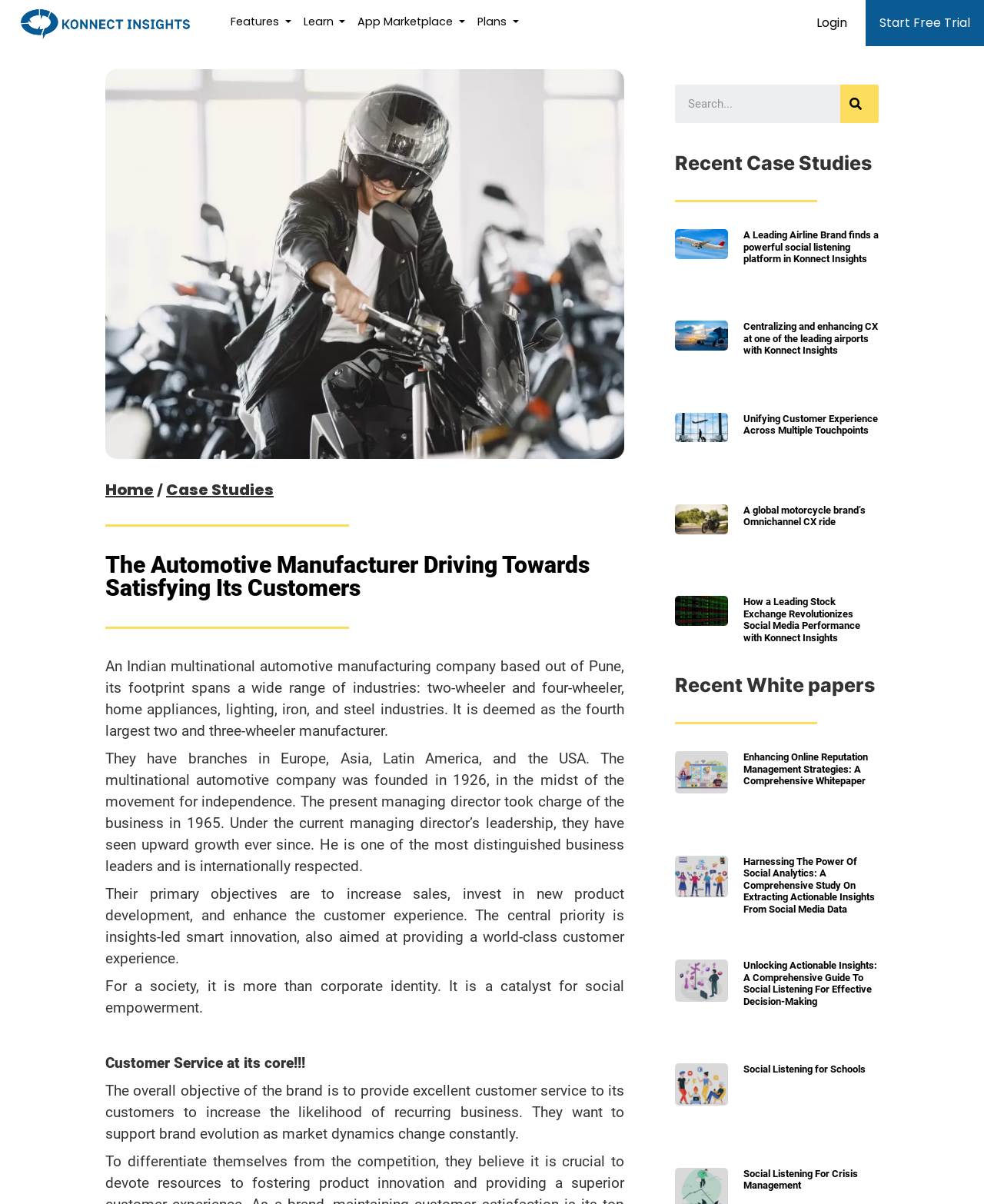Predict the bounding box for the UI component with the following description: "Social Listening for Schools".

[0.755, 0.883, 0.88, 0.893]